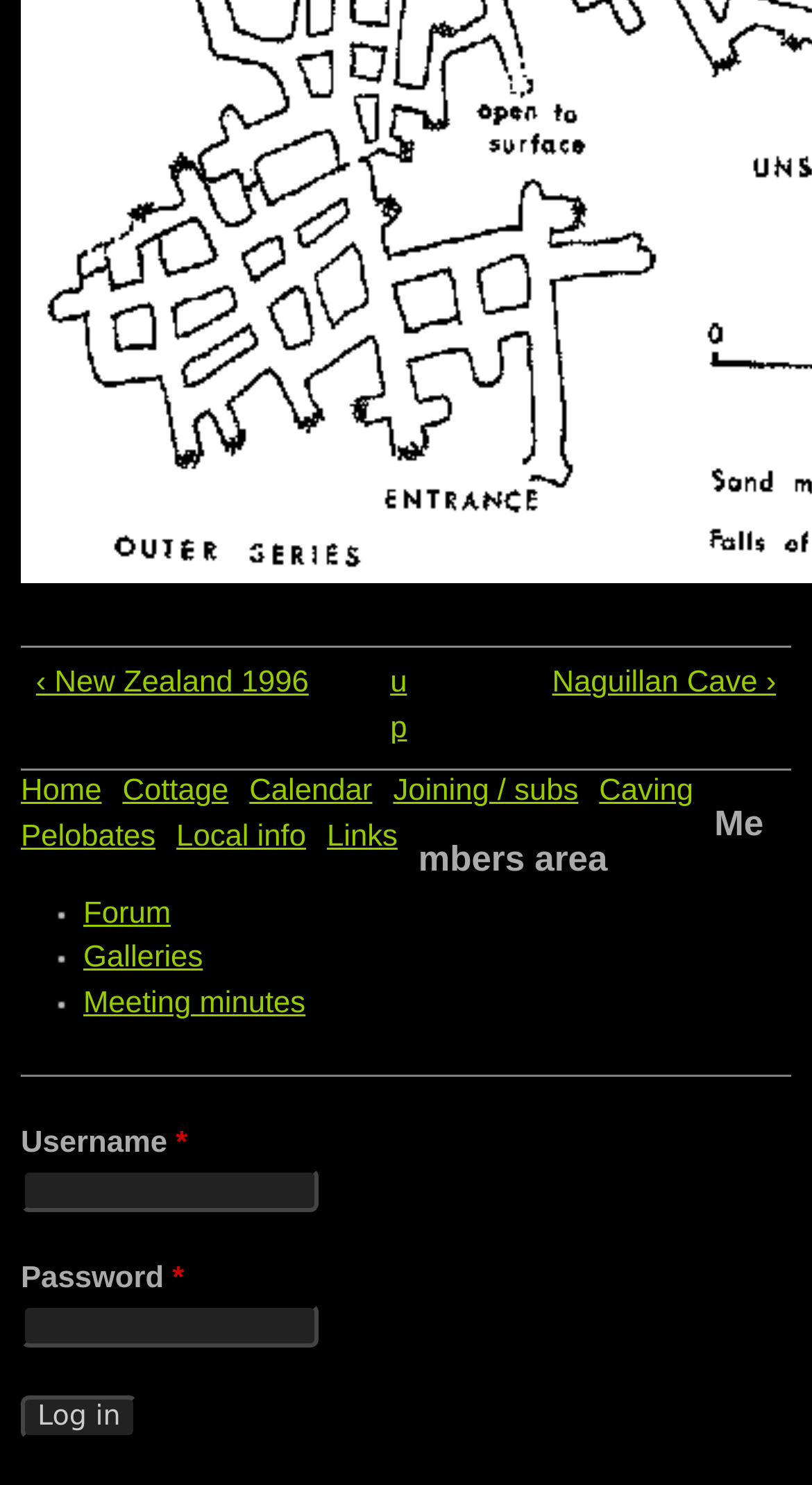What is the label of the first textbox?
Respond to the question with a well-detailed and thorough answer.

The label of the first textbox is 'Username' which can be determined by looking at the StaticText 'Username' [0.026, 0.758, 0.216, 0.781] and the textbox 'Username *' required: False [0.026, 0.786, 0.392, 0.816].